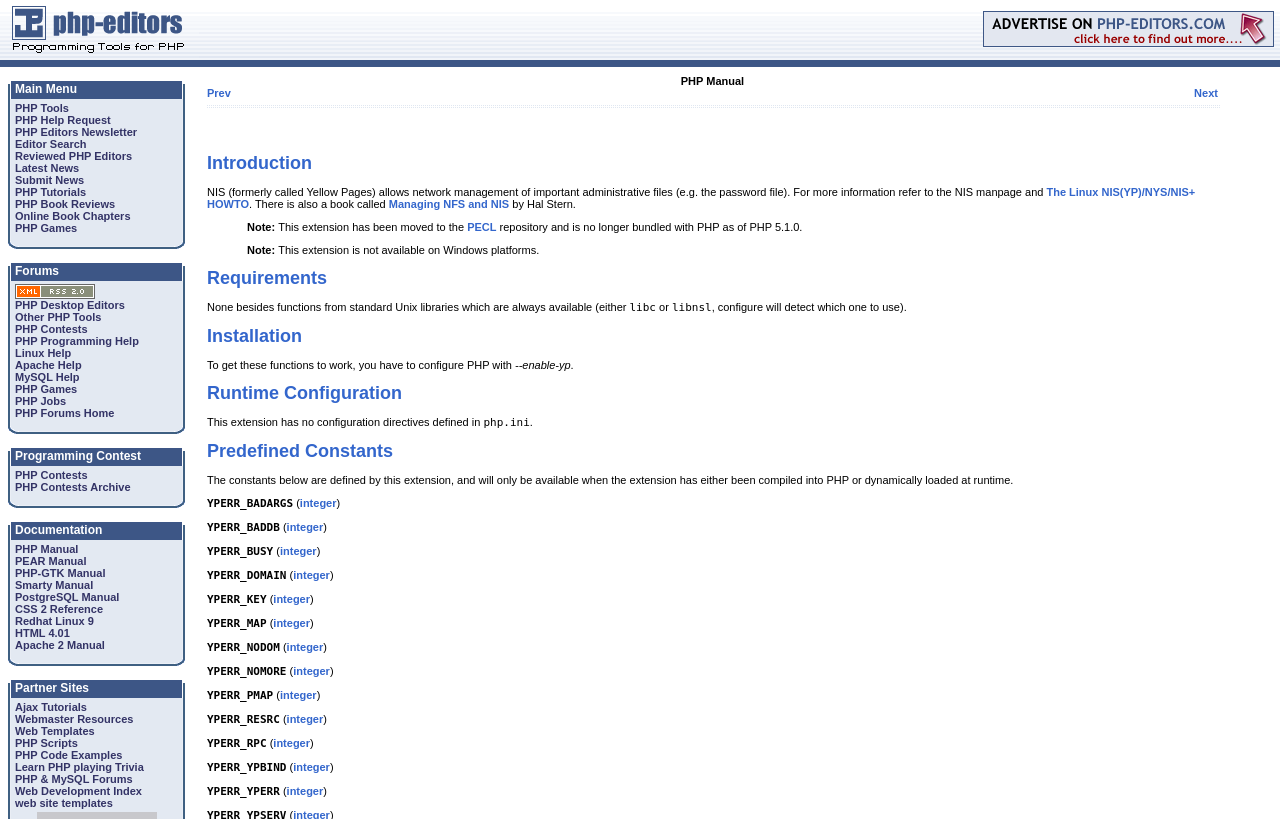Please determine the bounding box coordinates of the clickable area required to carry out the following instruction: "Search for PHP Editors". The coordinates must be four float numbers between 0 and 1, represented as [left, top, right, bottom].

[0.768, 0.045, 0.995, 0.06]